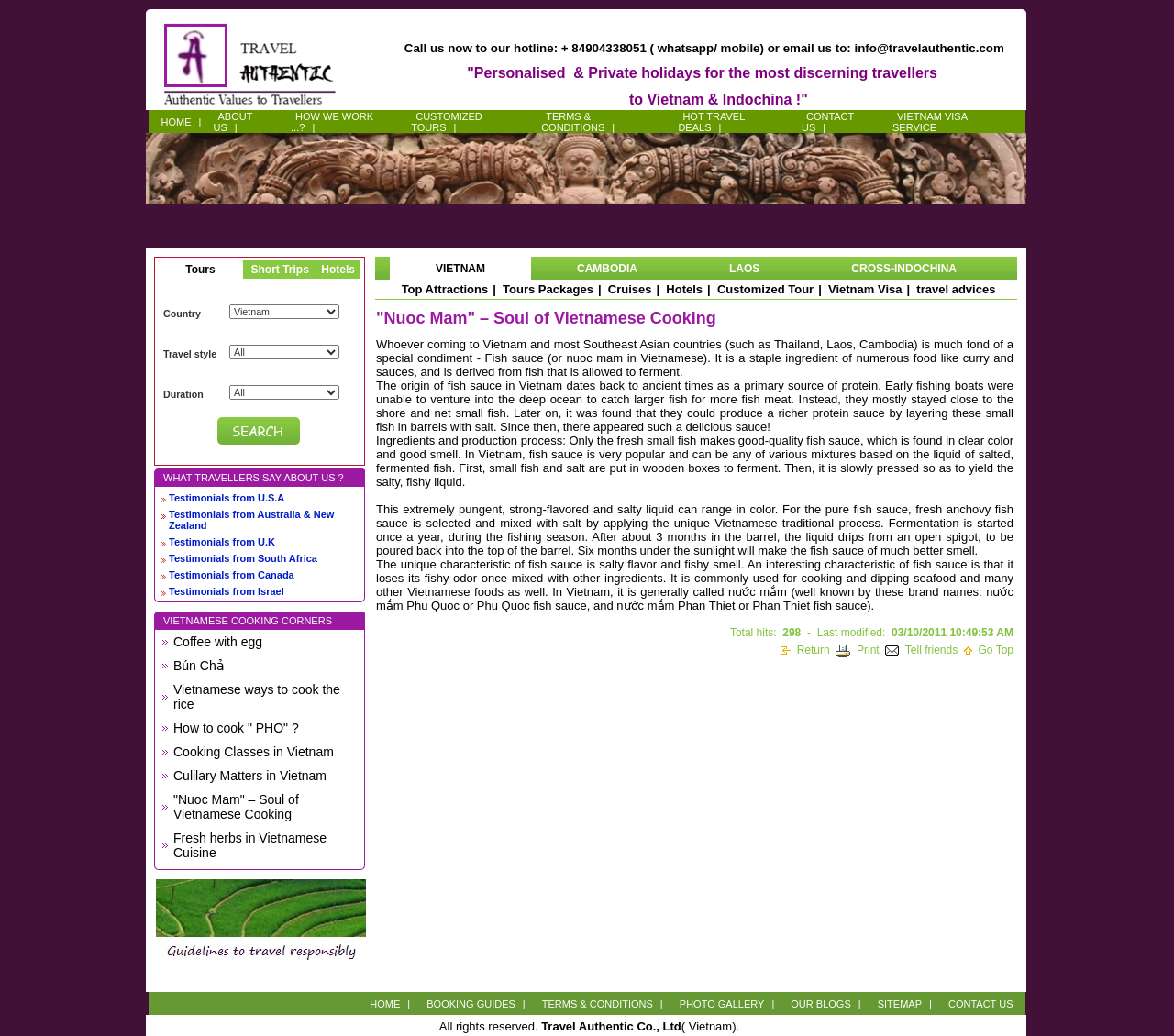Calculate the bounding box coordinates for the UI element based on the following description: "Fresh herbs in Vietnamese Cuisine". Ensure the coordinates are four float numbers between 0 and 1, i.e., [left, top, right, bottom].

[0.148, 0.802, 0.278, 0.83]